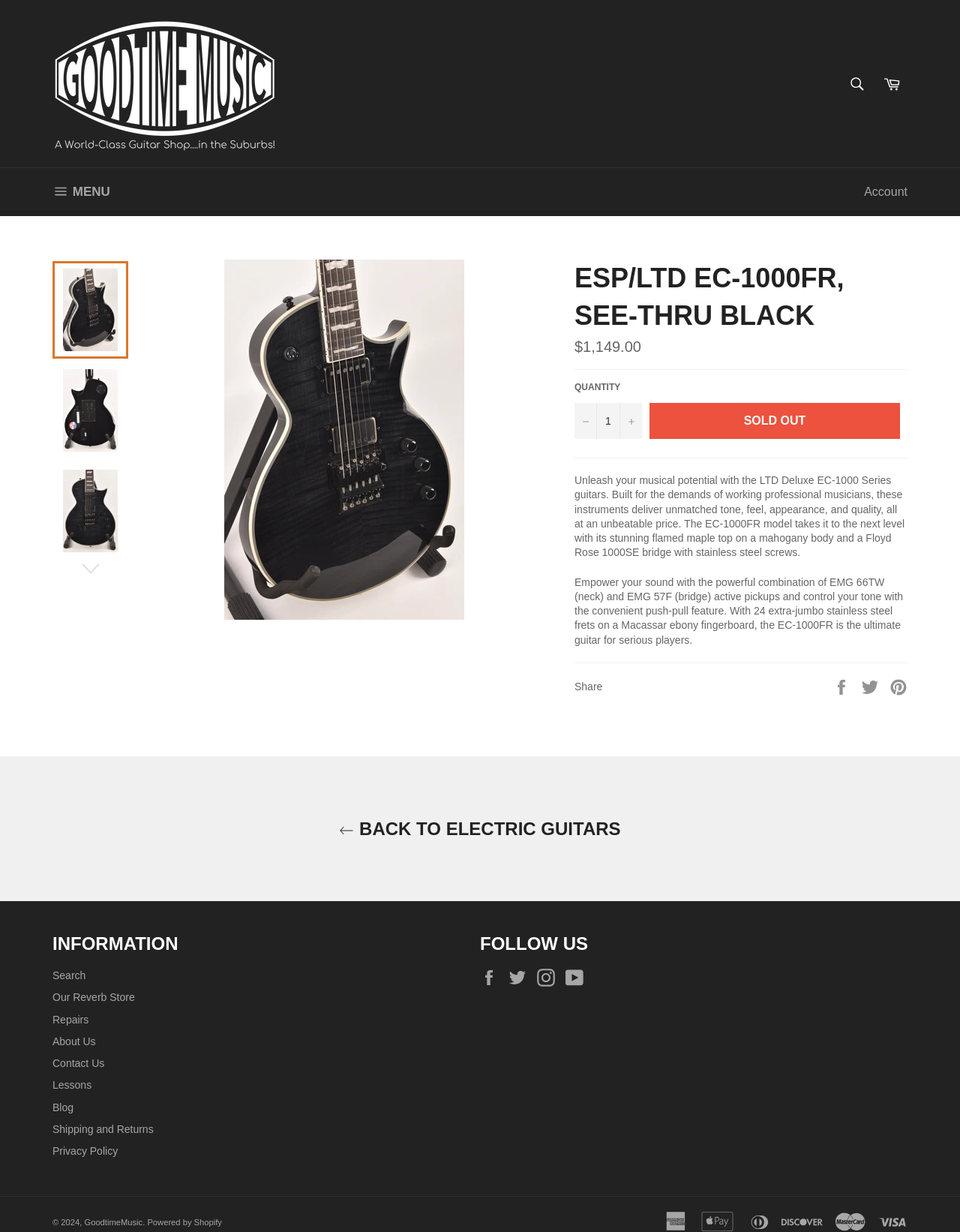What is the price of the ESP/LTD EC-1000FR guitar?
Deliver a detailed and extensive answer to the question.

The price of the ESP/LTD EC-1000FR guitar can be found in the product description section, where it is stated as 'Regular price: $1,149.00'.